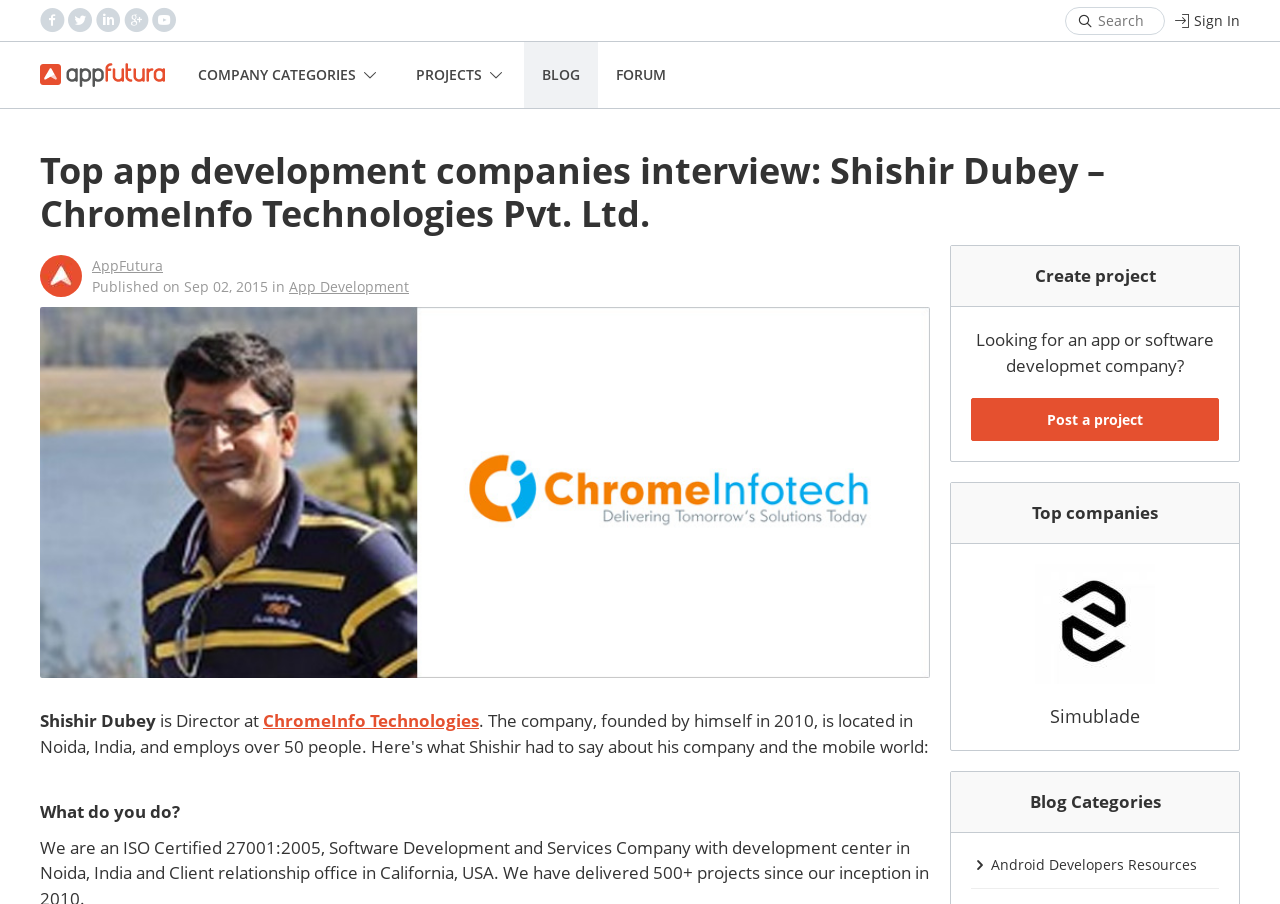Please identify the bounding box coordinates of the region to click in order to complete the task: "Sign in to the website". The coordinates must be four float numbers between 0 and 1, specified as [left, top, right, bottom].

[0.933, 0.001, 0.969, 0.045]